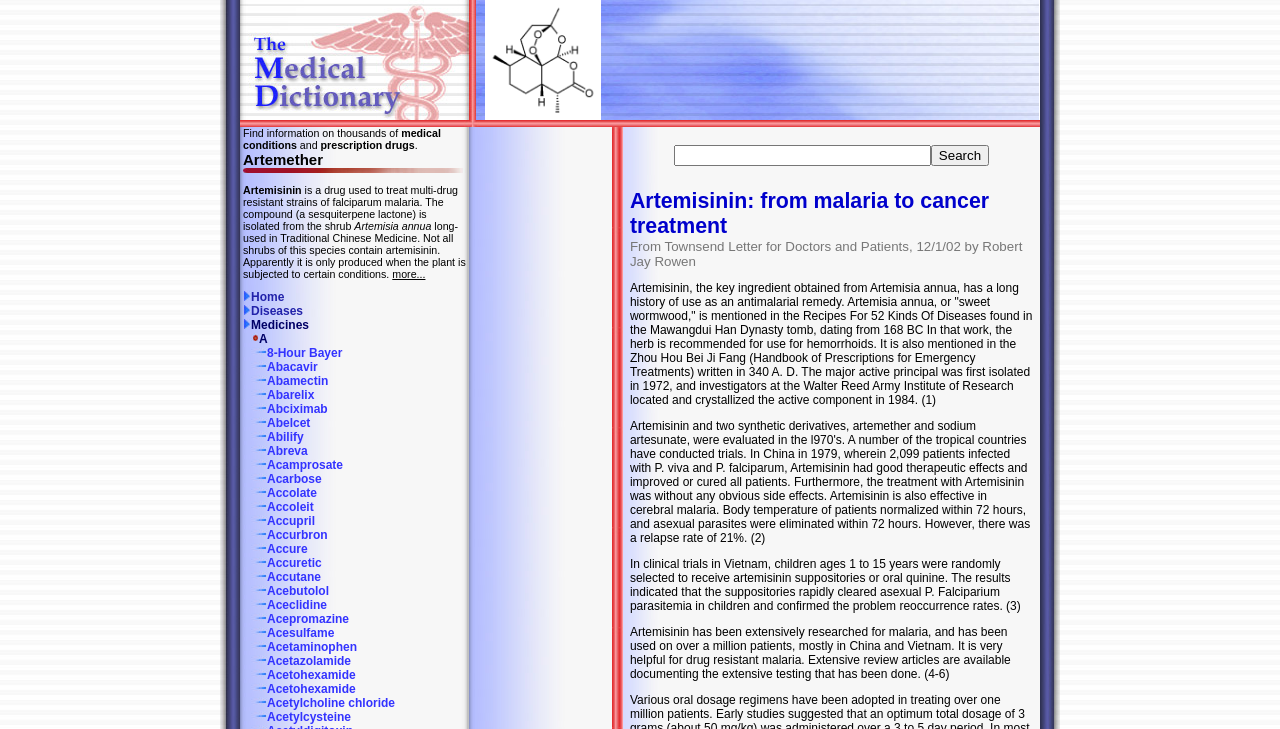Please provide a one-word or phrase answer to the question: 
What is the image above the 'Artemether' heading?

A chemical structure